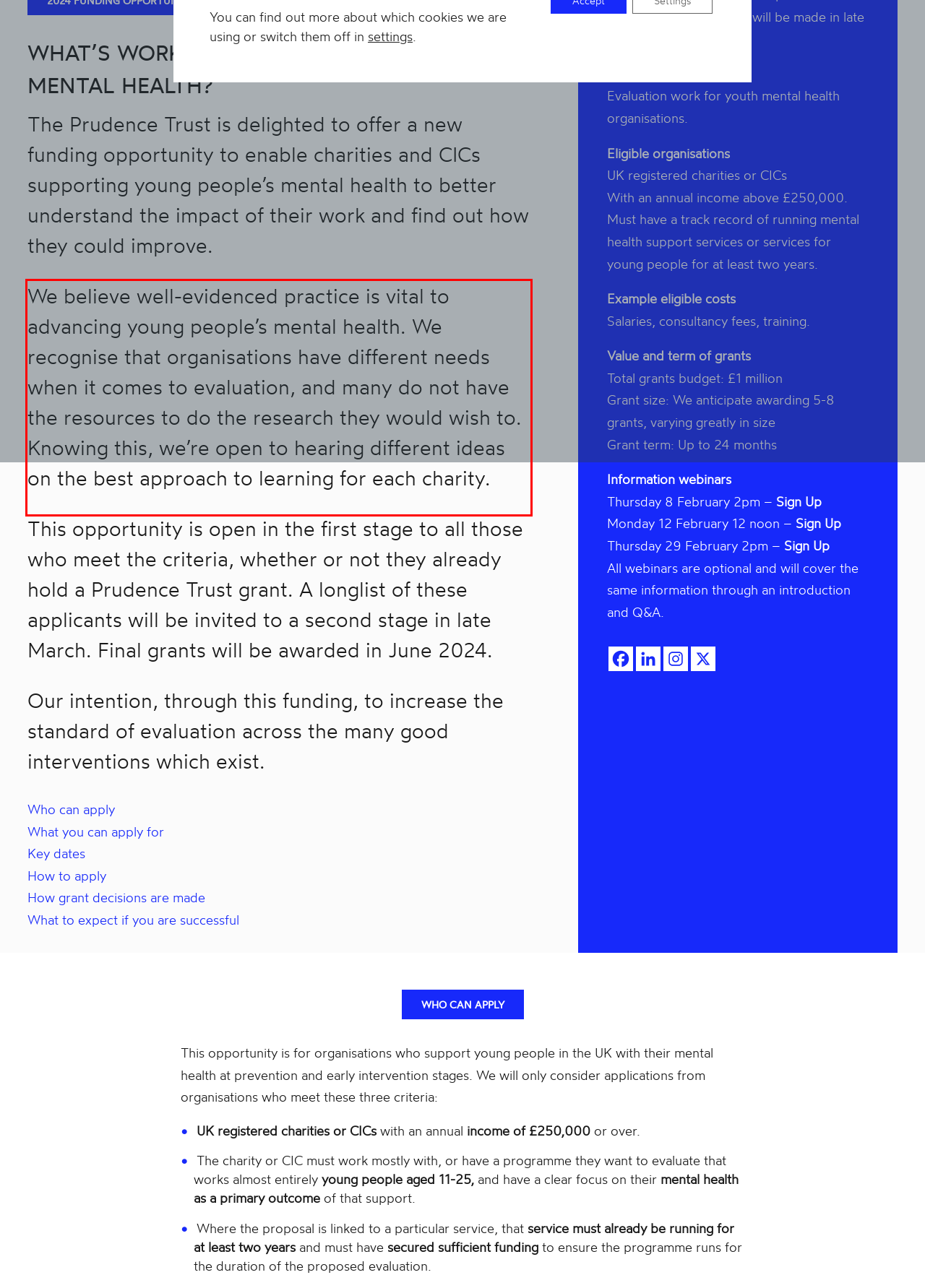By examining the provided screenshot of a webpage, recognize the text within the red bounding box and generate its text content.

We believe well-evidenced practice is vital to advancing young people’s mental health. We recognise that organisations have different needs when it comes to evaluation, and many do not have the resources to do the research they would wish to. Knowing this, we’re open to hearing different ideas on the best approach to learning for each charity.